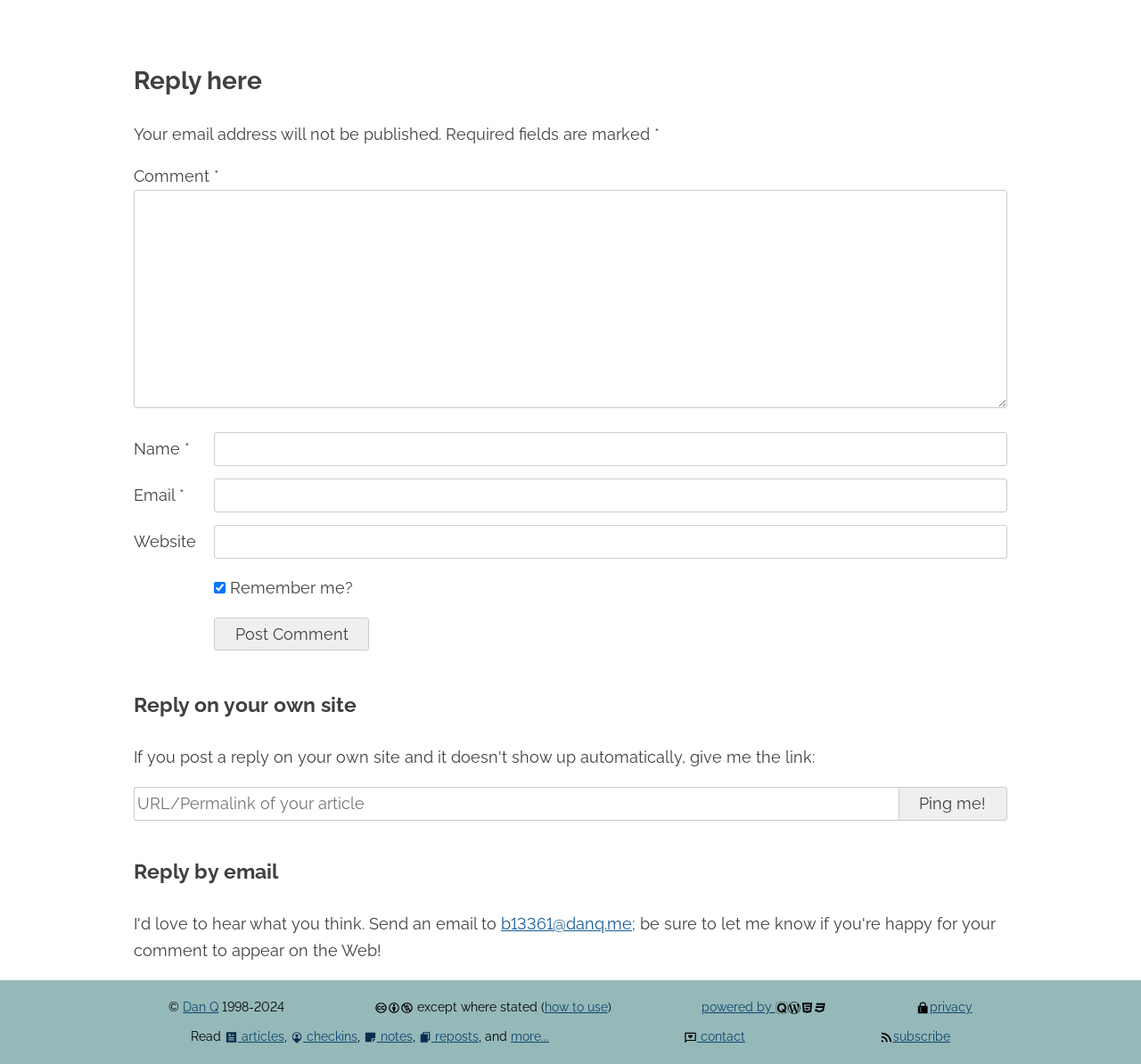Extract the bounding box of the UI element described as: "parent_node: Email * aria-describedby="email-notes" name="email"".

[0.188, 0.447, 0.883, 0.478]